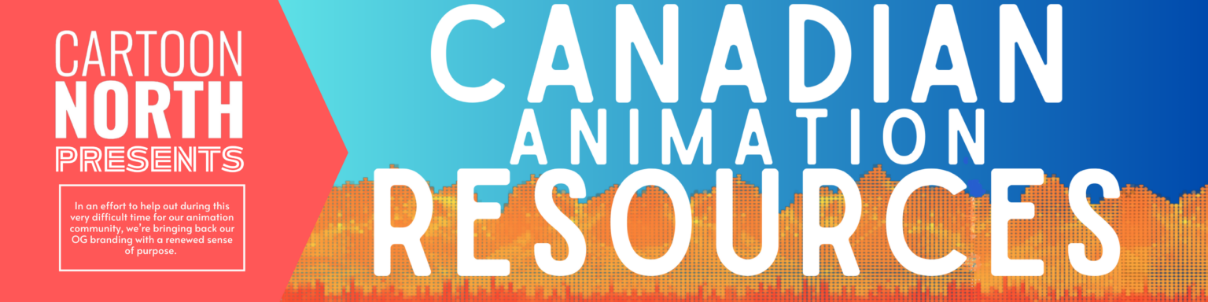Generate an elaborate caption that includes all aspects of the image.

The image prominently features the bold title "CARTOON NORTH PRESENTS" alongside the phrase "CANADIAN ANIMATION RESOURCES." This visually striking design emphasizes the essential role of Cartoon North in supporting the animation community in Canada. The vibrant color gradient transitioning from blue to orange suggests a sense of creativity and dynamism, likely reflecting the diverse and enriching animation landscape. Additionally, there's a statement expressing a commitment to assist the animation community during challenging times, indicating a renewed focus on the organization's goals and services.